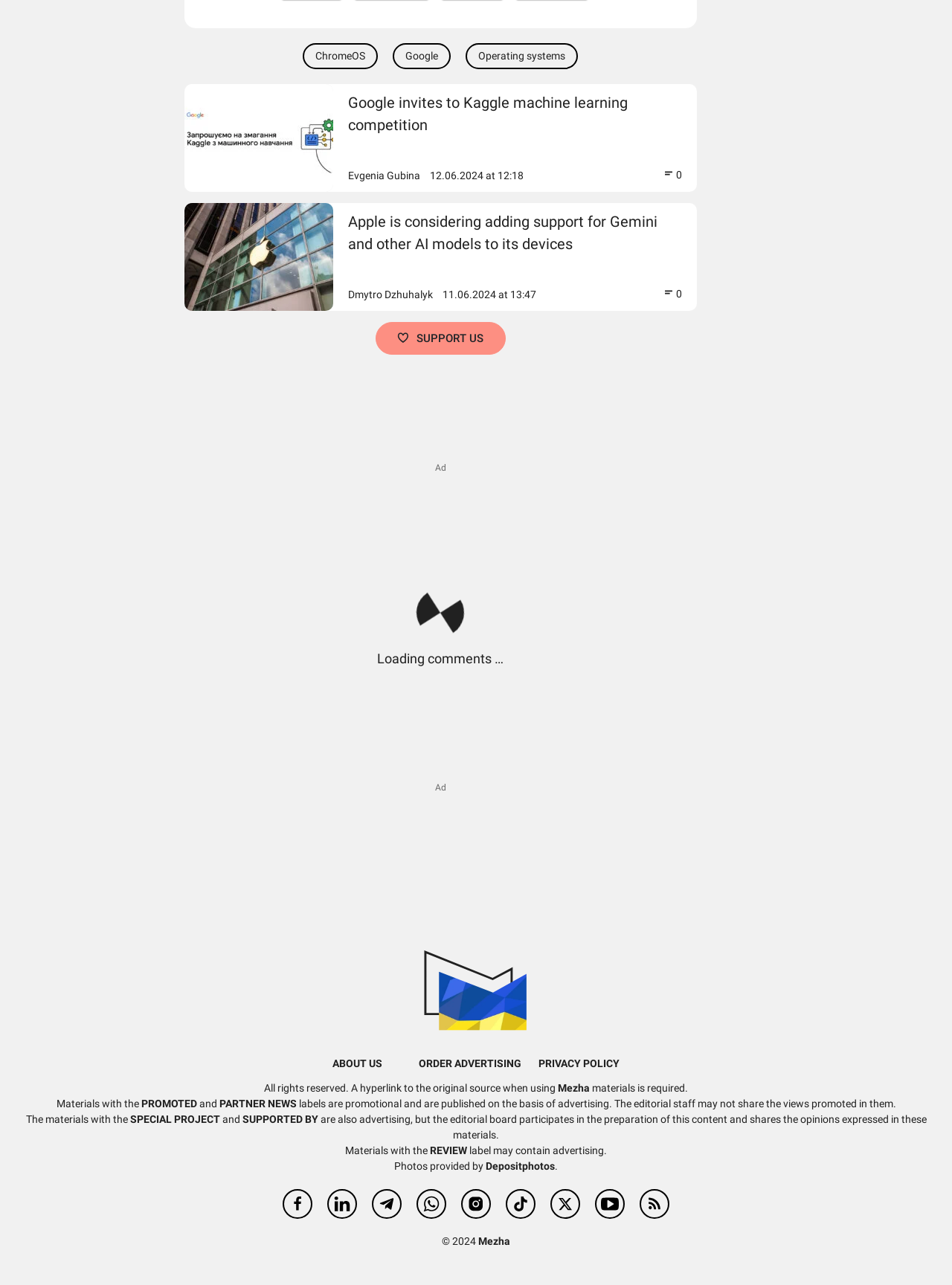Using the given description, provide the bounding box coordinates formatted as (top-left x, top-left y, bottom-right x, bottom-right y), with all values being floating point numbers between 0 and 1. Description: About us

[0.349, 0.823, 0.402, 0.832]